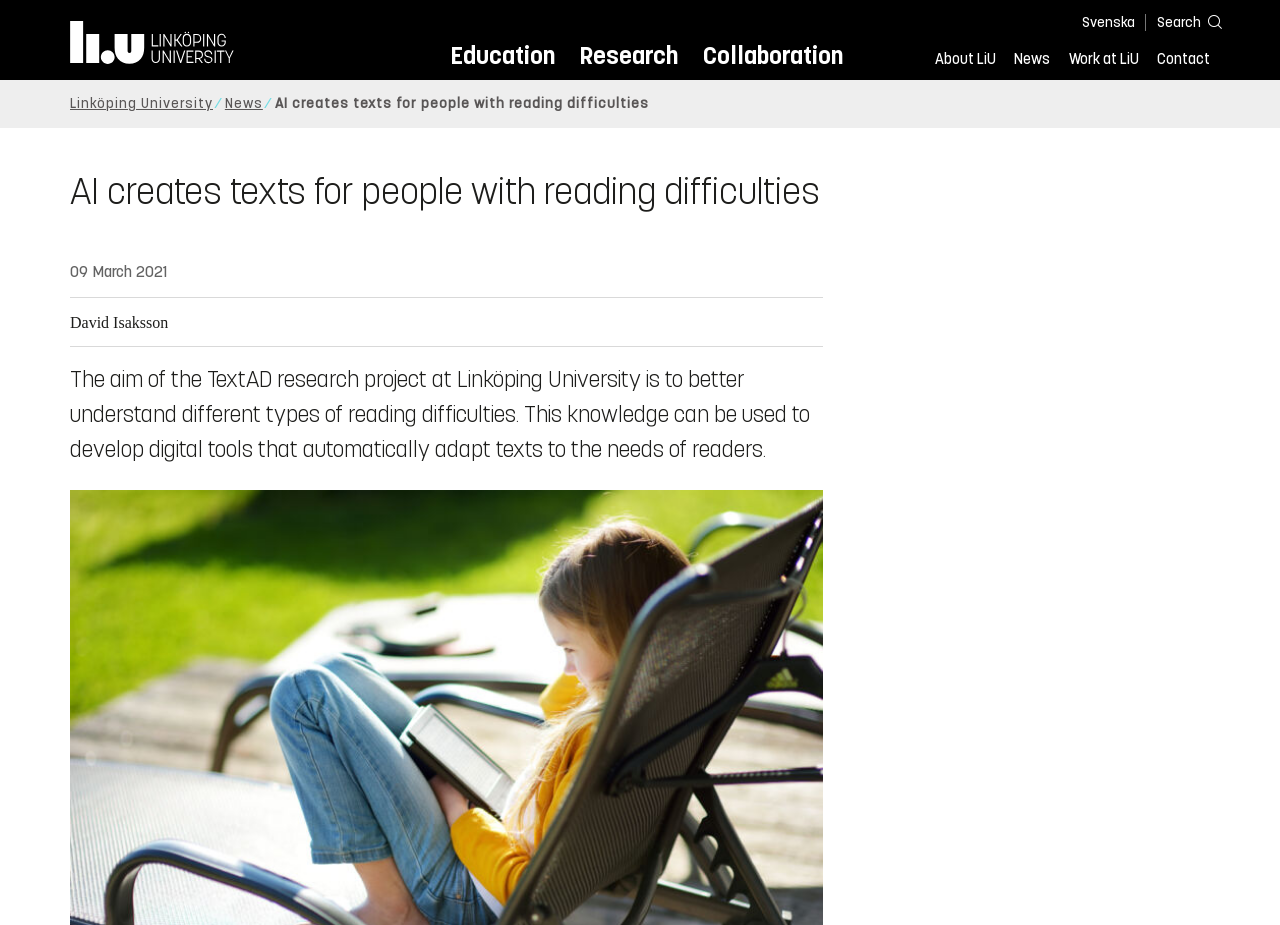Using the provided element description, identify the bounding box coordinates as (top-left x, top-left y, bottom-right x, bottom-right y). Ensure all values are between 0 and 1. Description: About

None